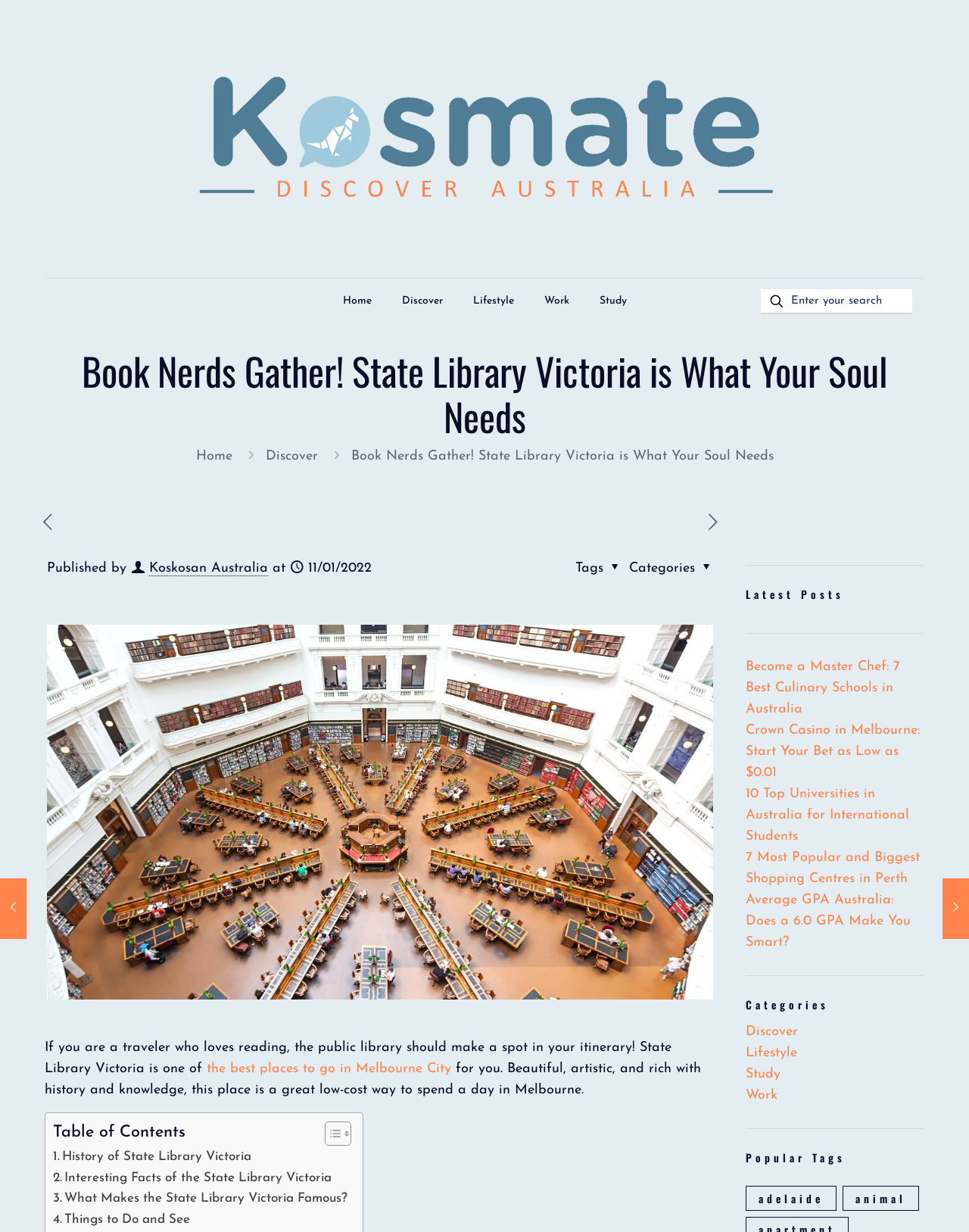Specify the bounding box coordinates of the area to click in order to follow the given instruction: "Go back to top."

[0.905, 0.746, 0.941, 0.774]